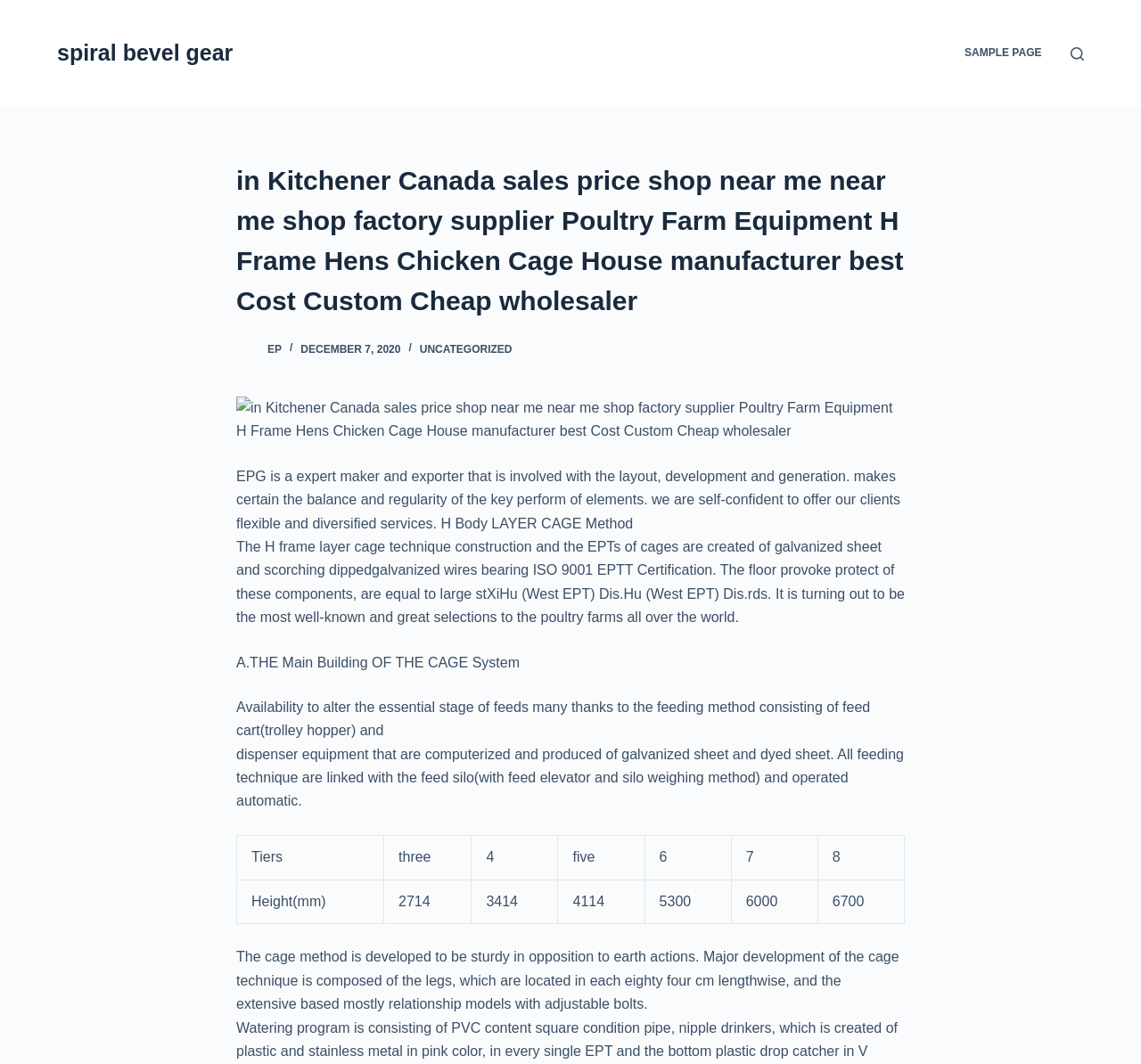Please specify the bounding box coordinates in the format (top-left x, top-left y, bottom-right x, bottom-right y), with values ranging from 0 to 1. Identify the bounding box for the UI component described as follows: Uncategorized

[0.368, 0.322, 0.449, 0.334]